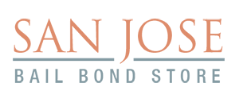Look at the image and answer the question in detail:
What is the purpose of the logo design?

The logo design of the San Jose Bail Bond Store is aimed at instilling confidence in potential clients seeking assistance in challenging situations, emphasizing their commitment to support and reliability in the bail process.